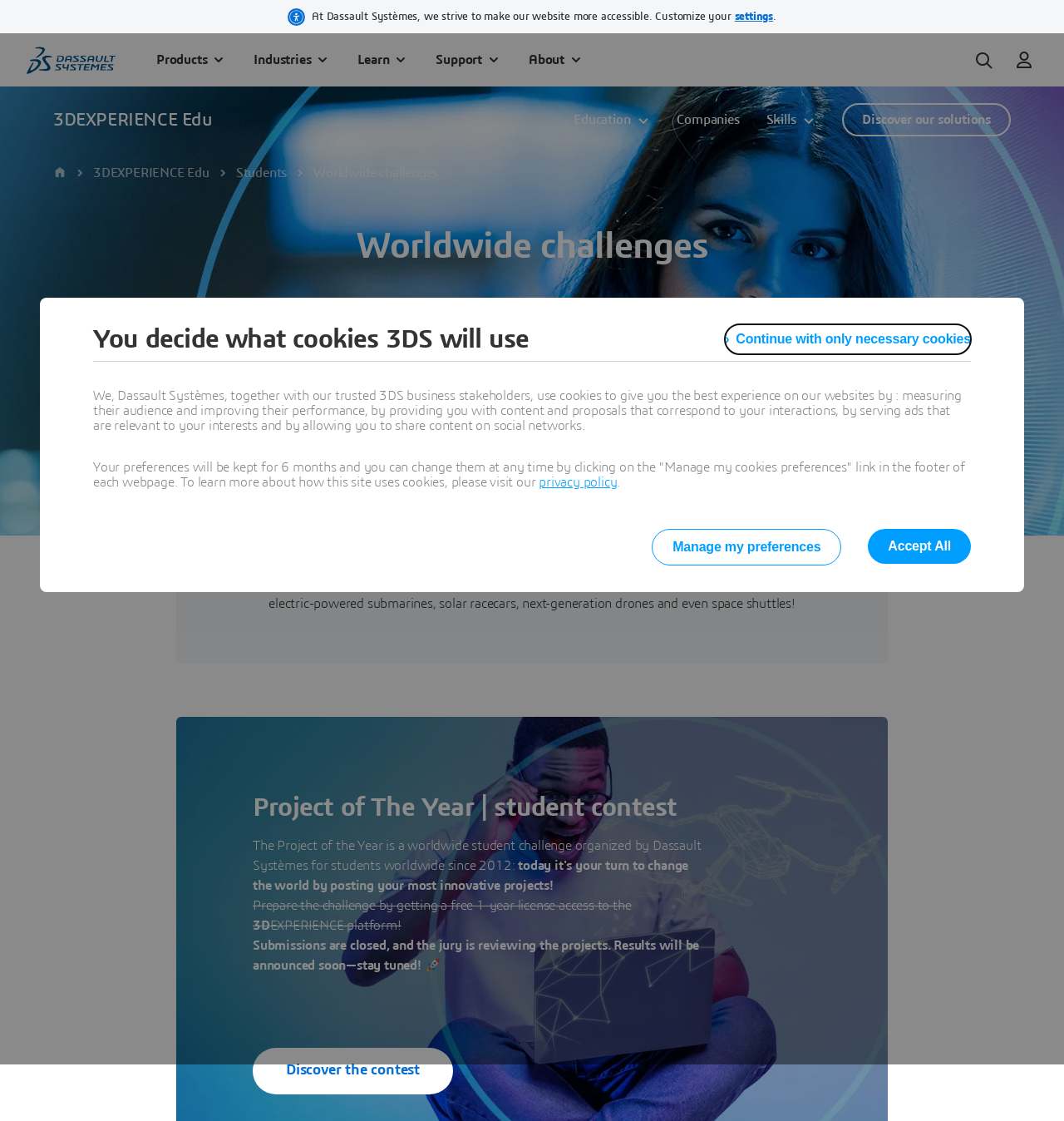Find the bounding box coordinates for the area you need to click to carry out the instruction: "Search globally". The coordinates should be four float numbers between 0 and 1, indicated as [left, top, right, bottom].

[0.912, 0.042, 0.938, 0.065]